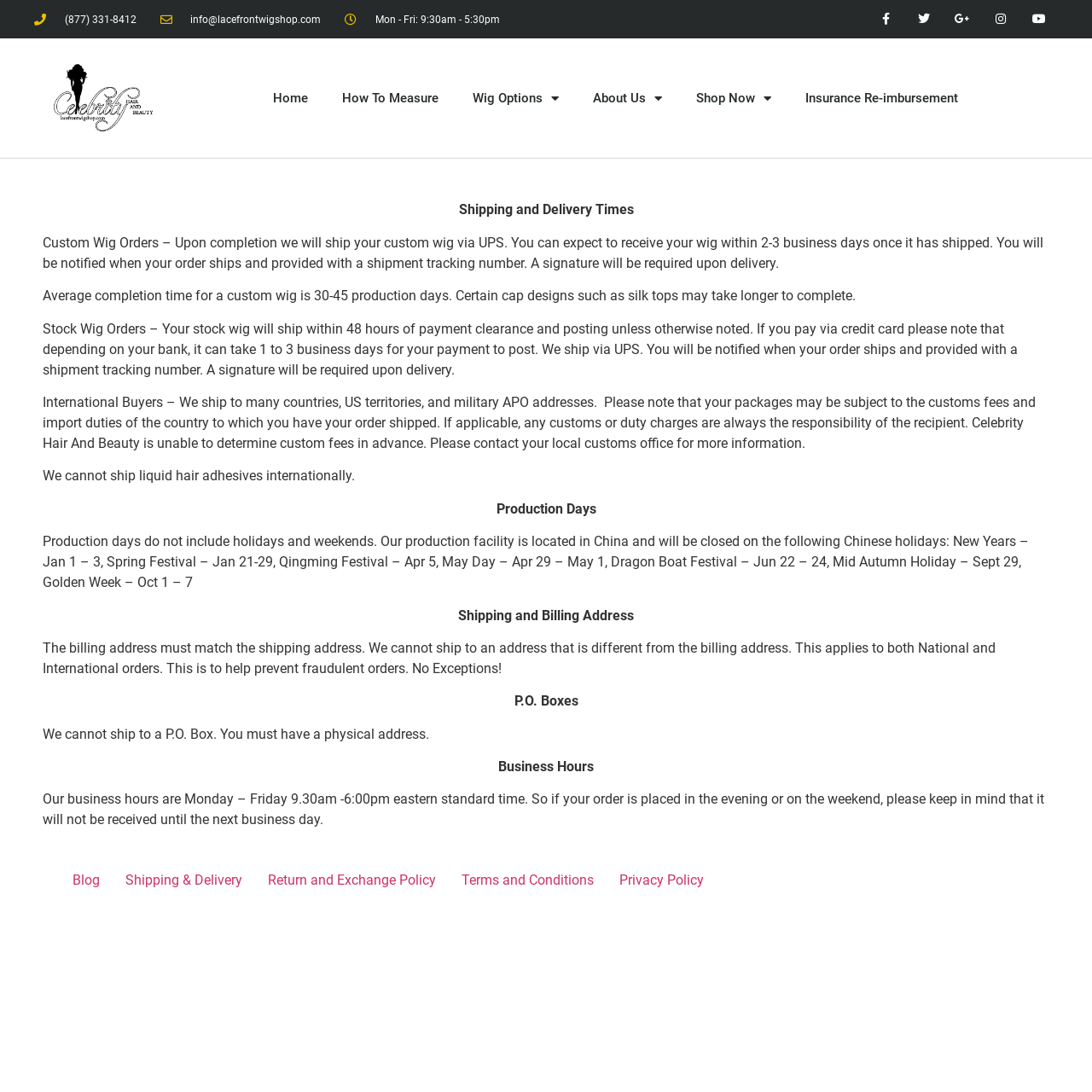Please determine the bounding box coordinates of the section I need to click to accomplish this instruction: "Learn about how to measure".

[0.298, 0.035, 0.417, 0.145]